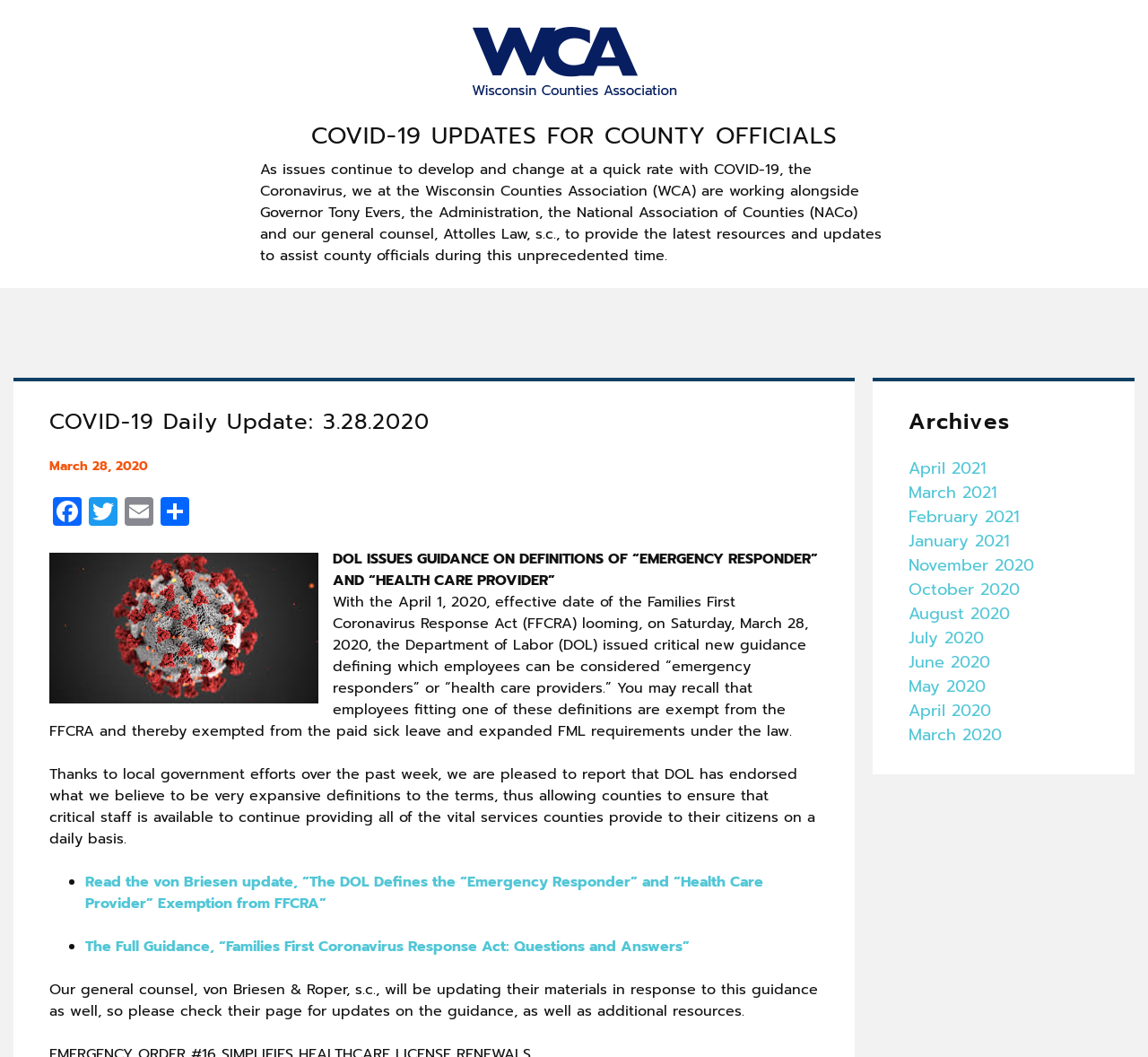Provide the bounding box coordinates of the section that needs to be clicked to accomplish the following instruction: "Click on the Facebook link."

[0.043, 0.47, 0.074, 0.502]